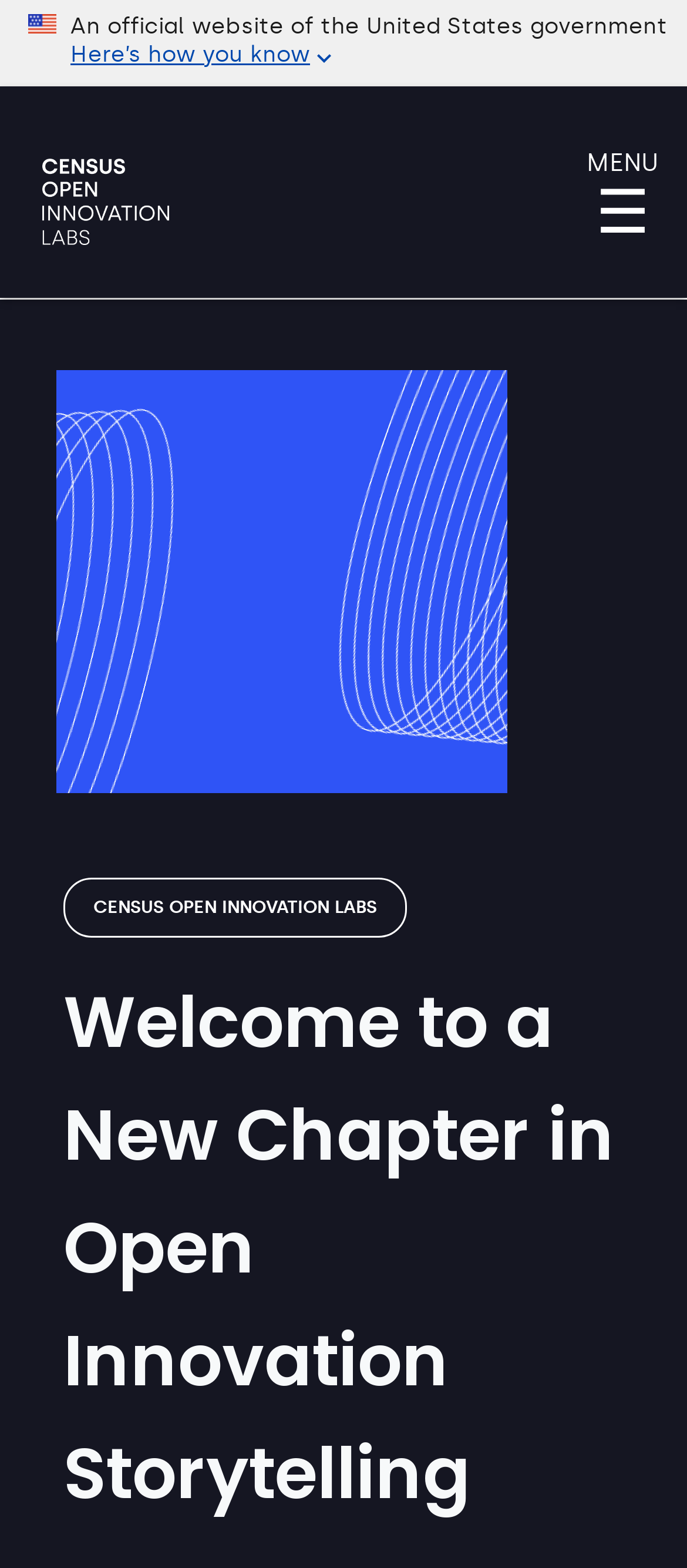Use one word or a short phrase to answer the question provided: 
Is this a government website?

Yes